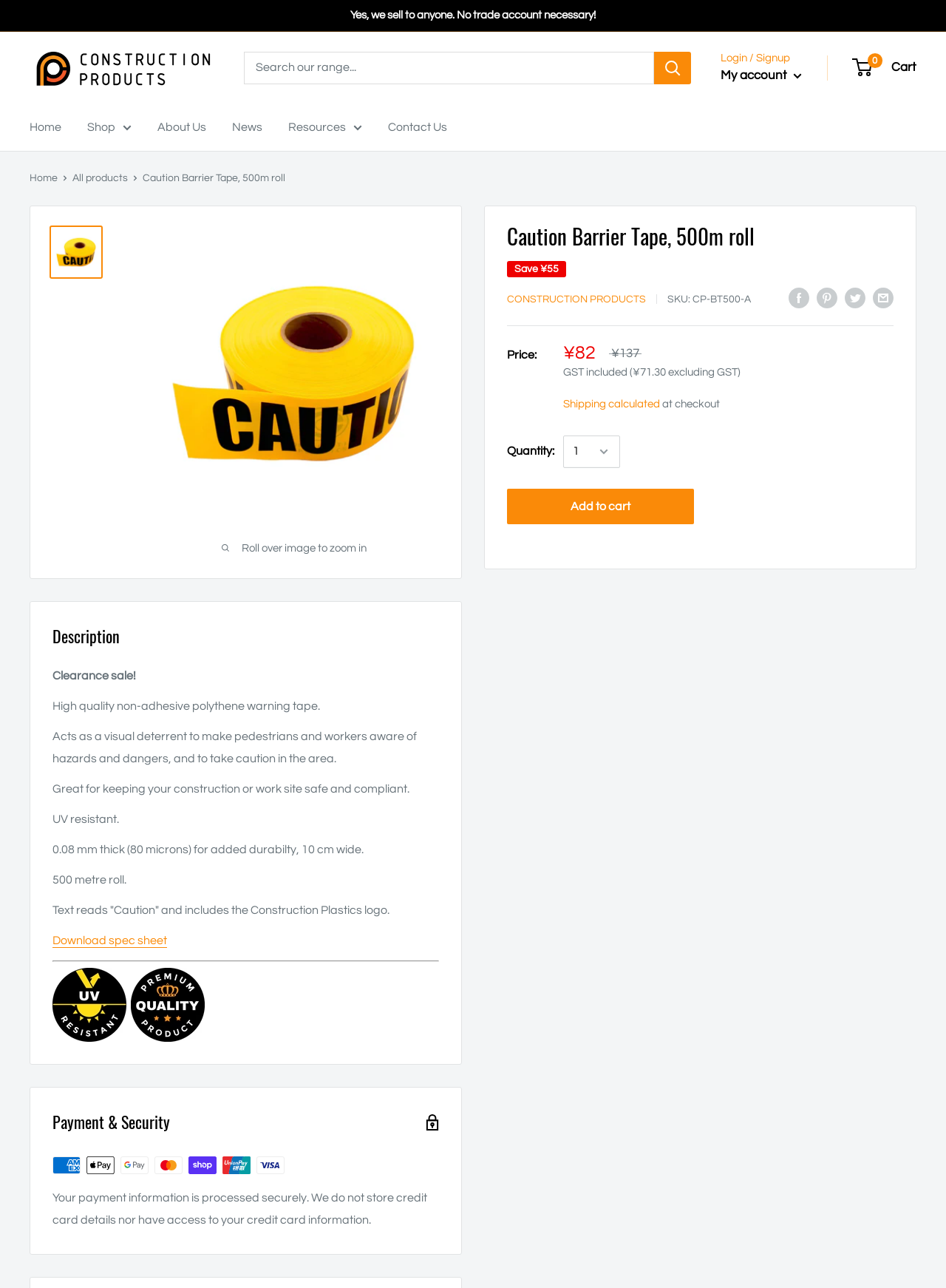Provide a brief response to the question below using one word or phrase:
What is the price of the caution tape?

¥55